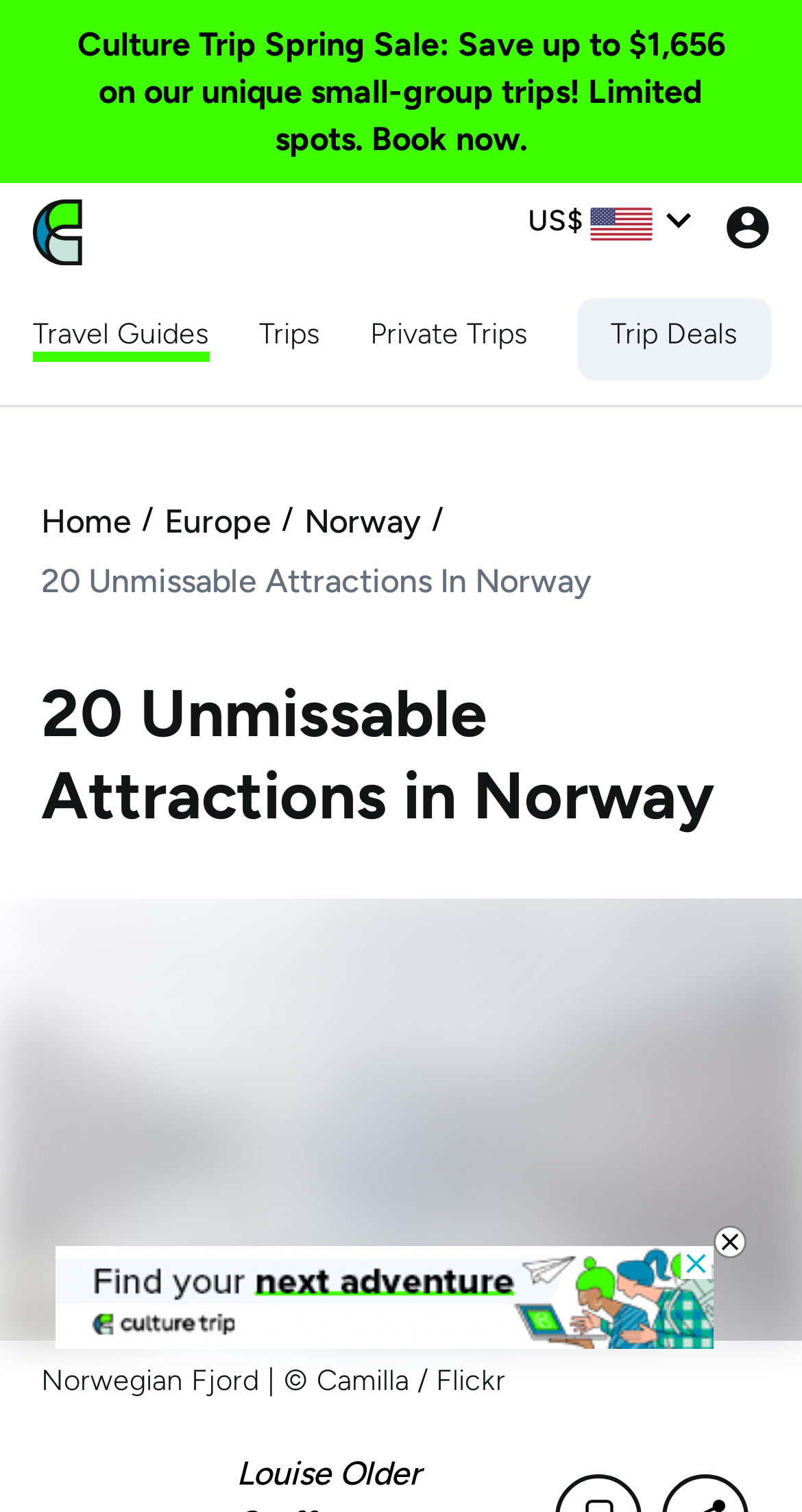Identify the coordinates of the bounding box for the element described below: "Senior Appointments". Return the coordinates as four float numbers between 0 and 1: [left, top, right, bottom].

None